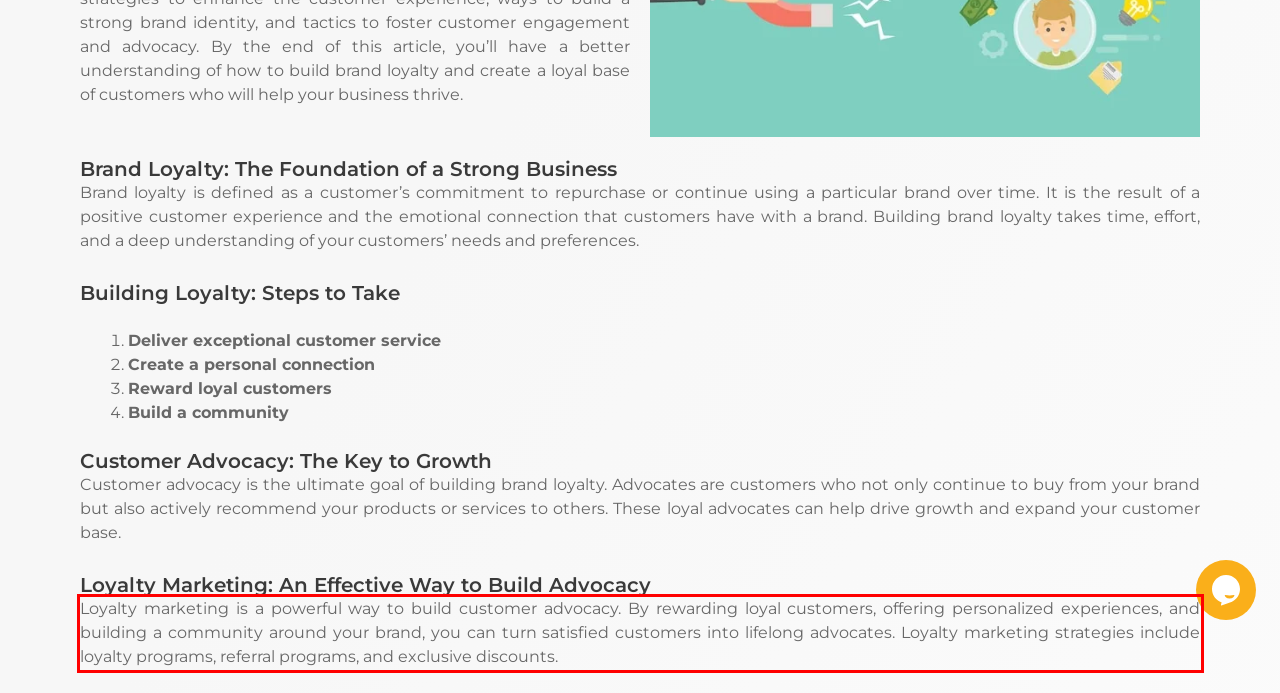Within the provided webpage screenshot, find the red rectangle bounding box and perform OCR to obtain the text content.

Loyalty marketing is a powerful way to build customer advocacy. By rewarding loyal customers, offering personalized experiences, and building a community around your brand, you can turn satisfied customers into lifelong advocates. Loyalty marketing strategies include loyalty programs, referral programs, and exclusive discounts.